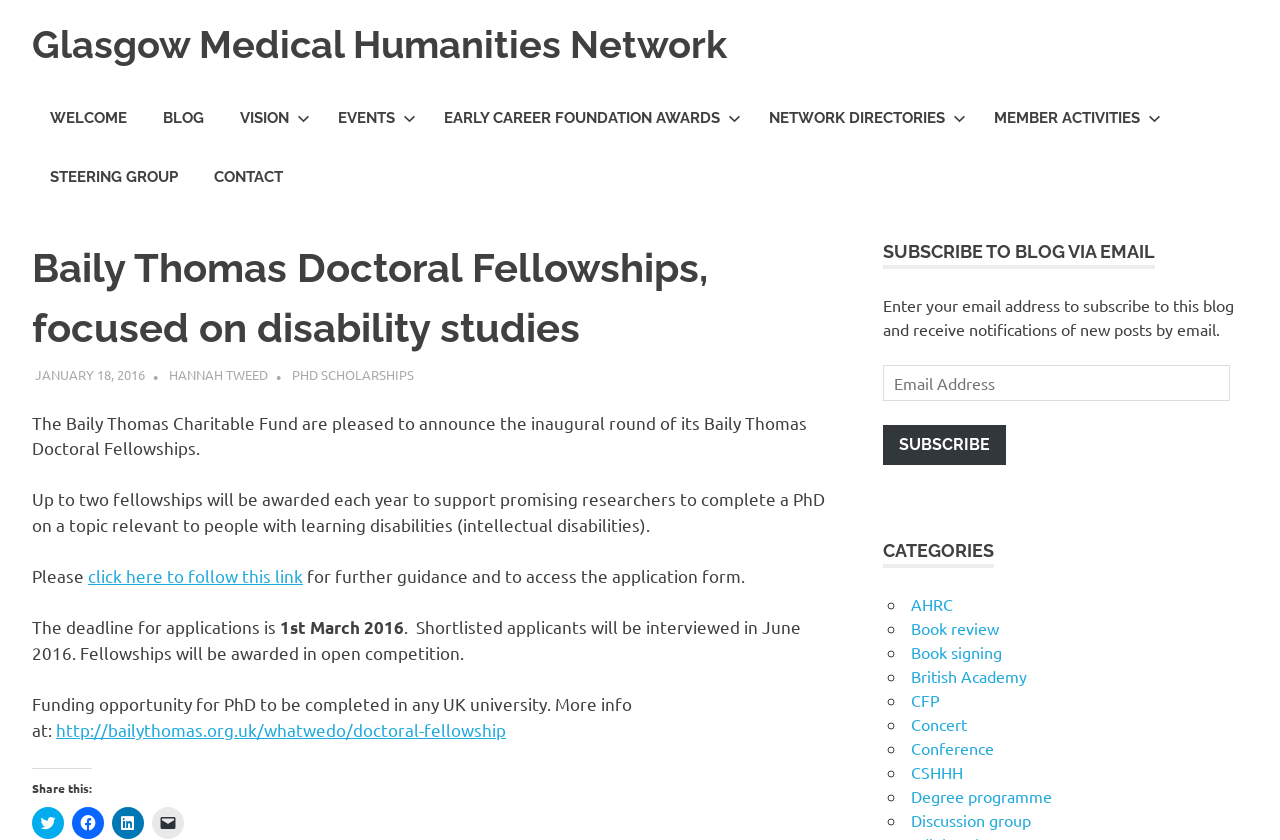Pinpoint the bounding box coordinates of the element you need to click to execute the following instruction: "Click on the 'WELCOME' link". The bounding box should be represented by four float numbers between 0 and 1, in the format [left, top, right, bottom].

[0.025, 0.106, 0.113, 0.176]